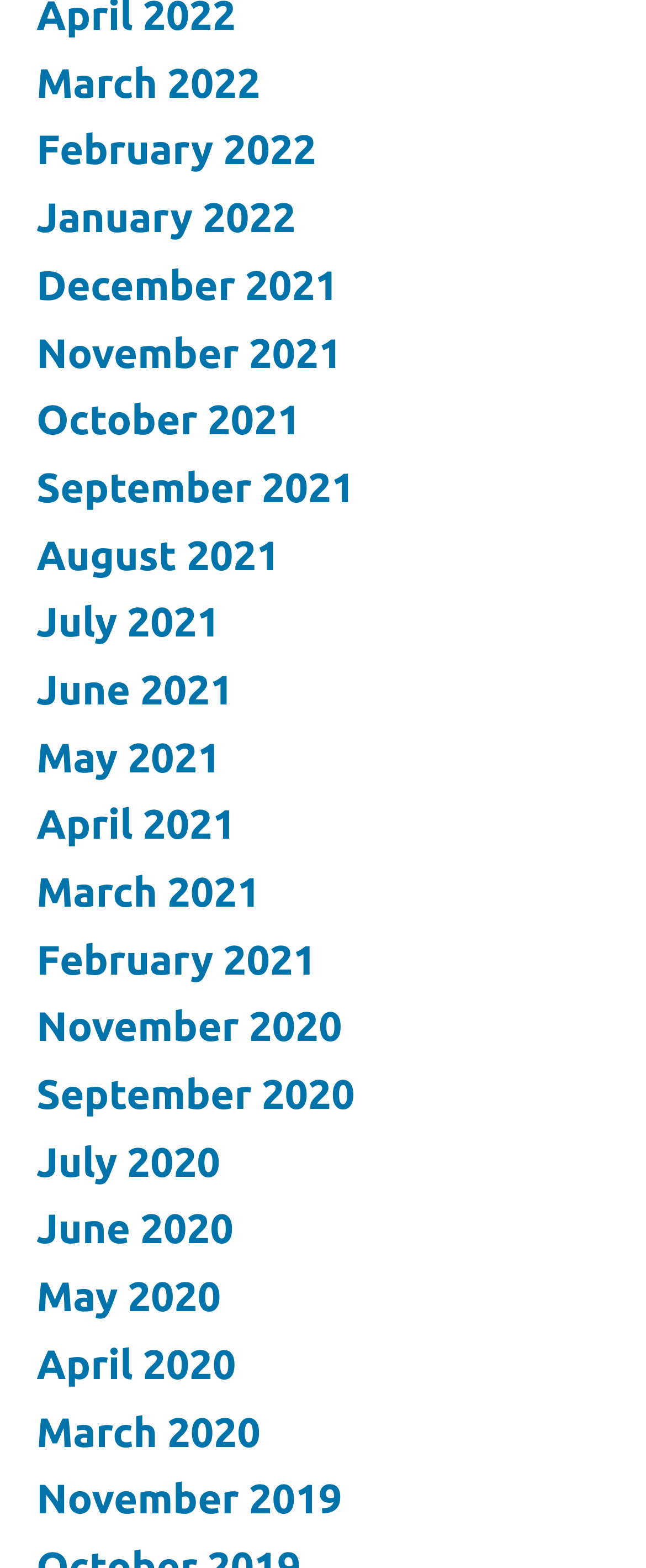Find the bounding box coordinates of the area that needs to be clicked in order to achieve the following instruction: "learn about white label SEO services". The coordinates should be specified as four float numbers between 0 and 1, i.e., [left, top, right, bottom].

None